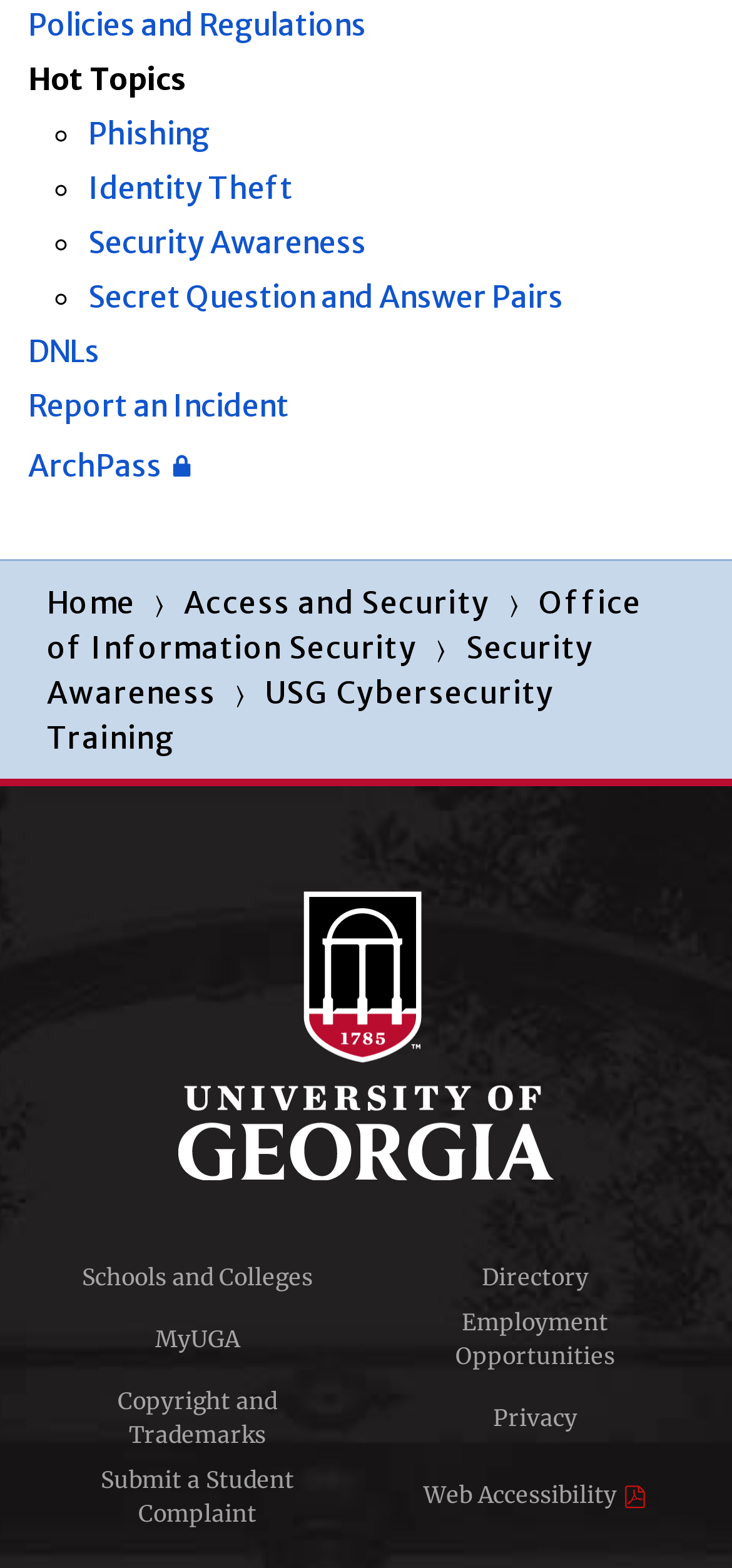Find the bounding box coordinates of the element to click in order to complete the given instruction: "Access University of Georgia homepage."

[0.244, 0.558, 0.756, 0.762]